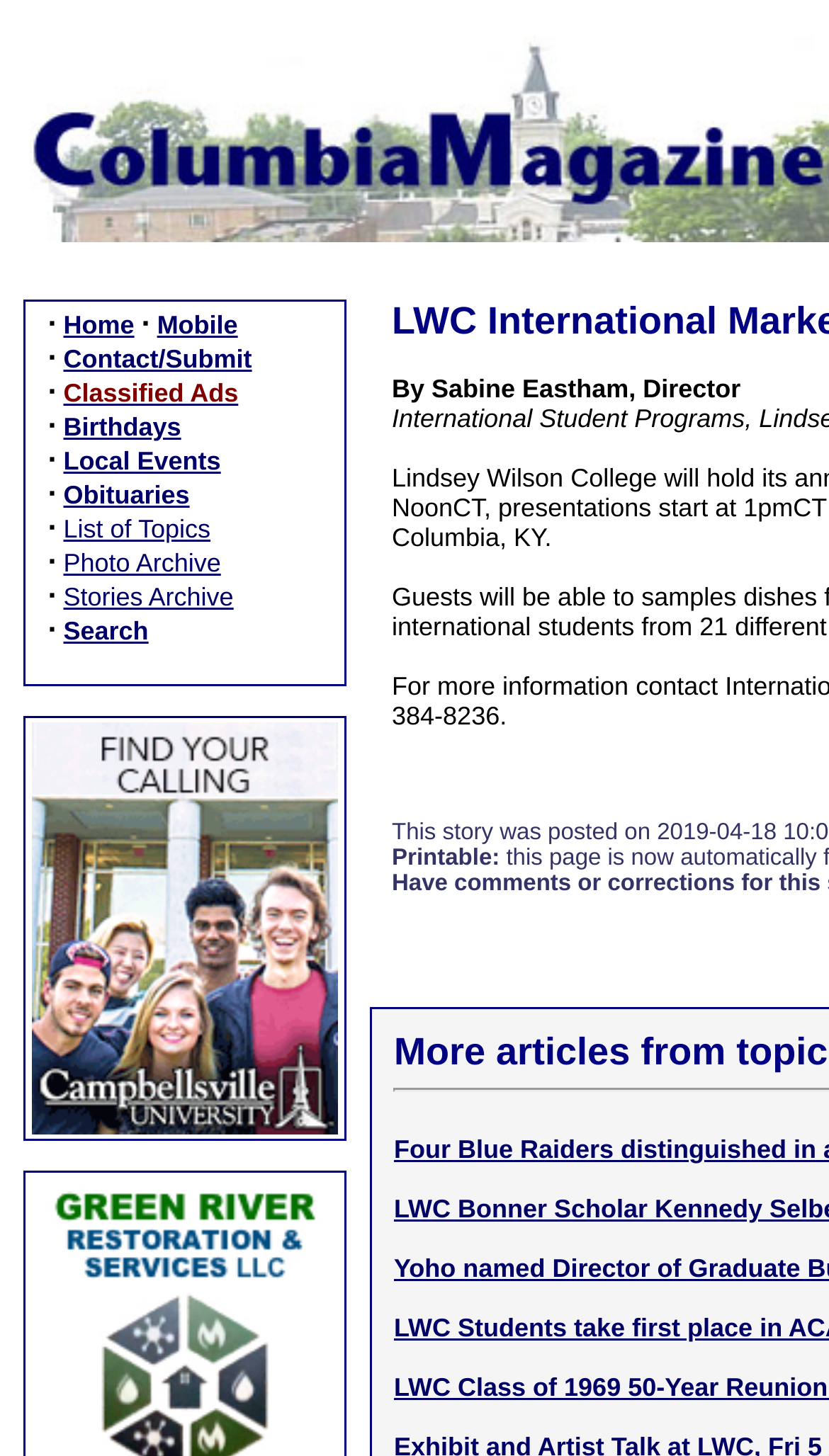Please locate the clickable area by providing the bounding box coordinates to follow this instruction: "visit Campbellsville University".

[0.038, 0.622, 0.408, 0.642]